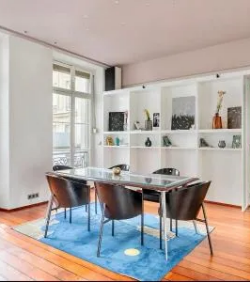Present an elaborate depiction of the scene captured in the image.

The image showcases a stylish and modern dining area within the Chic Parisian Flat, located at 10 Rue Meslay in Paris. The room features a sleek glass dining table surrounded by four elegant black chairs, set against a vibrant blue rug that adds a pop of color to the space. Bright natural light floods in through large windows, creating an inviting atmosphere. The walls are lined with contemporary shelves displaying decorative items, enhancing the room's chic aesthetic. This stylish setting reflects the charm and sophistication that the Chic Parisian Flat offers, making it an ideal choice for guests seeking elegance and comfort during their stay. The property is rated as "Superb" with a score of 9.1 based on guest reviews, highlighting its appeal and quality.